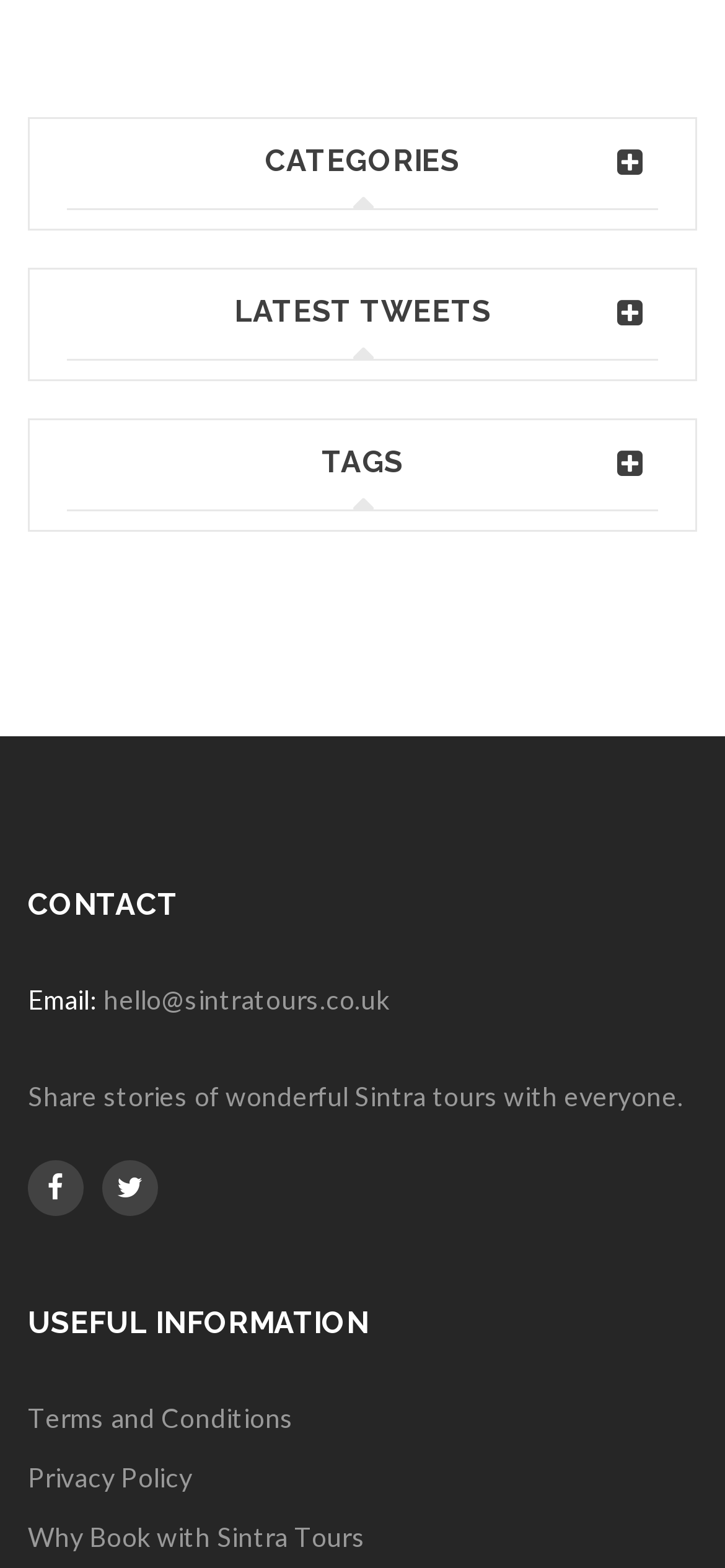Refer to the element description Facebook and identify the corresponding bounding box in the screenshot. Format the coordinates as (top-left x, top-left y, bottom-right x, bottom-right y) with values in the range of 0 to 1.

[0.038, 0.74, 0.115, 0.776]